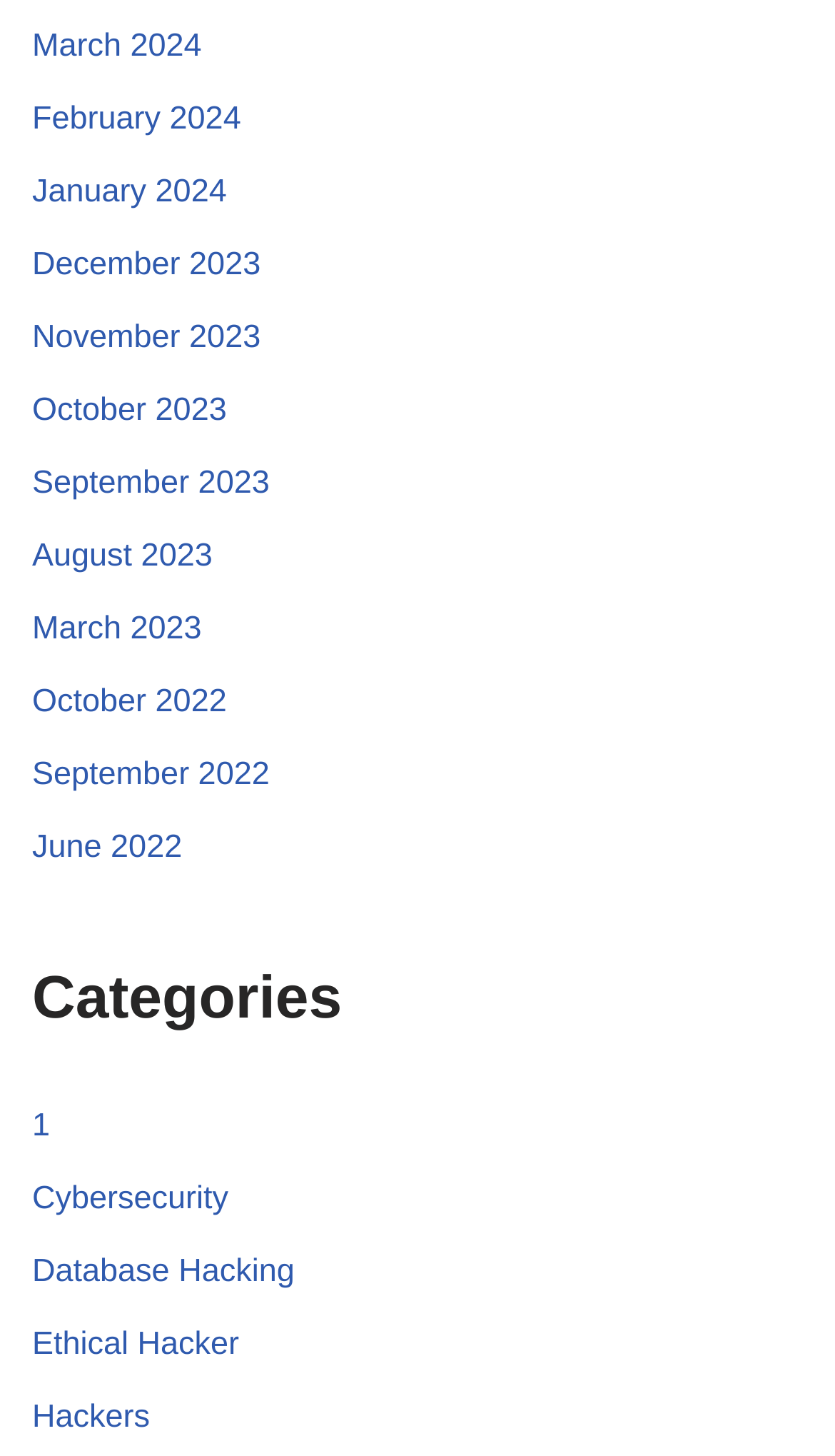Locate the UI element described by September 2022 in the provided webpage screenshot. Return the bounding box coordinates in the format (top-left x, top-left y, bottom-right x, bottom-right y), ensuring all values are between 0 and 1.

[0.038, 0.519, 0.323, 0.544]